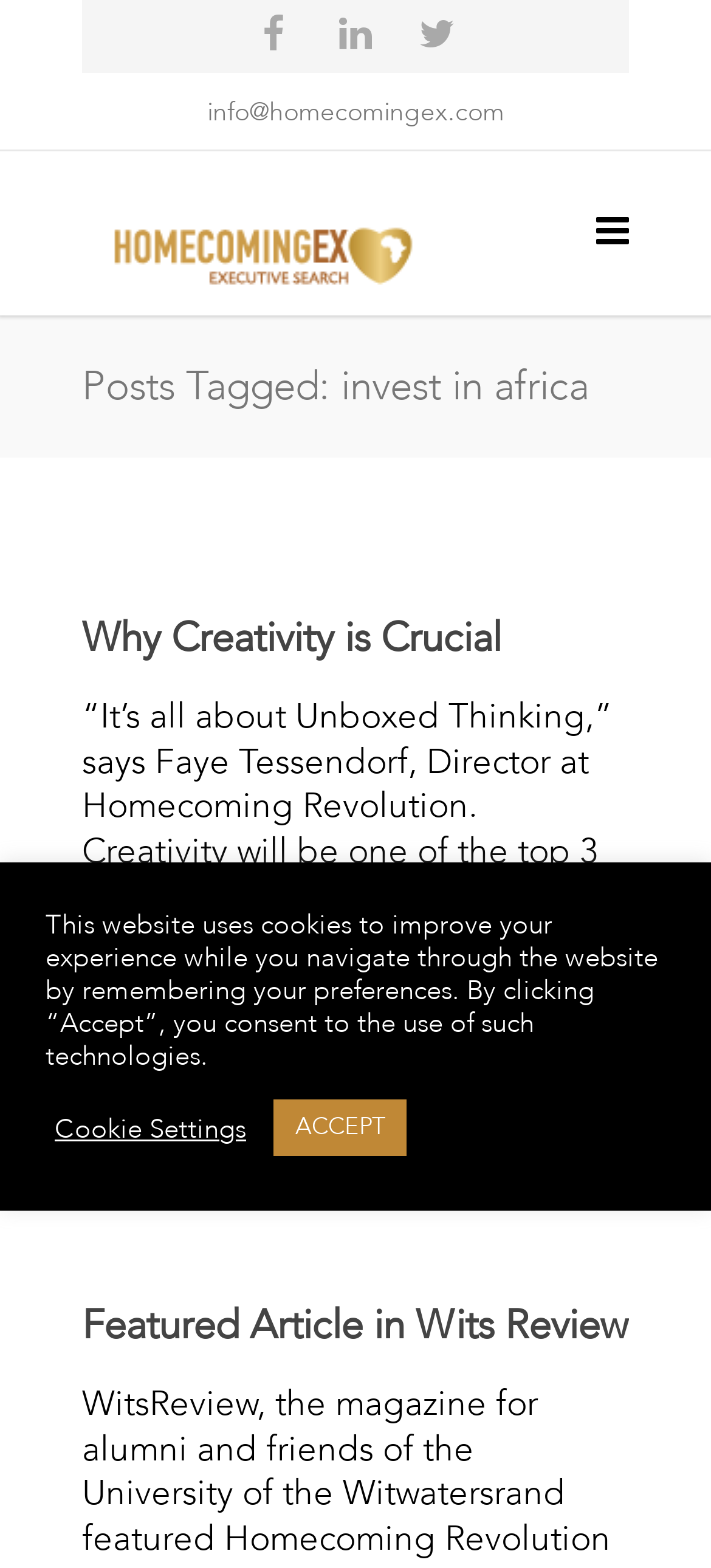Bounding box coordinates should be in the format (top-left x, top-left y, bottom-right x, bottom-right y) and all values should be floating point numbers between 0 and 1. Determine the bounding box coordinate for the UI element described as: Continue reading →

None